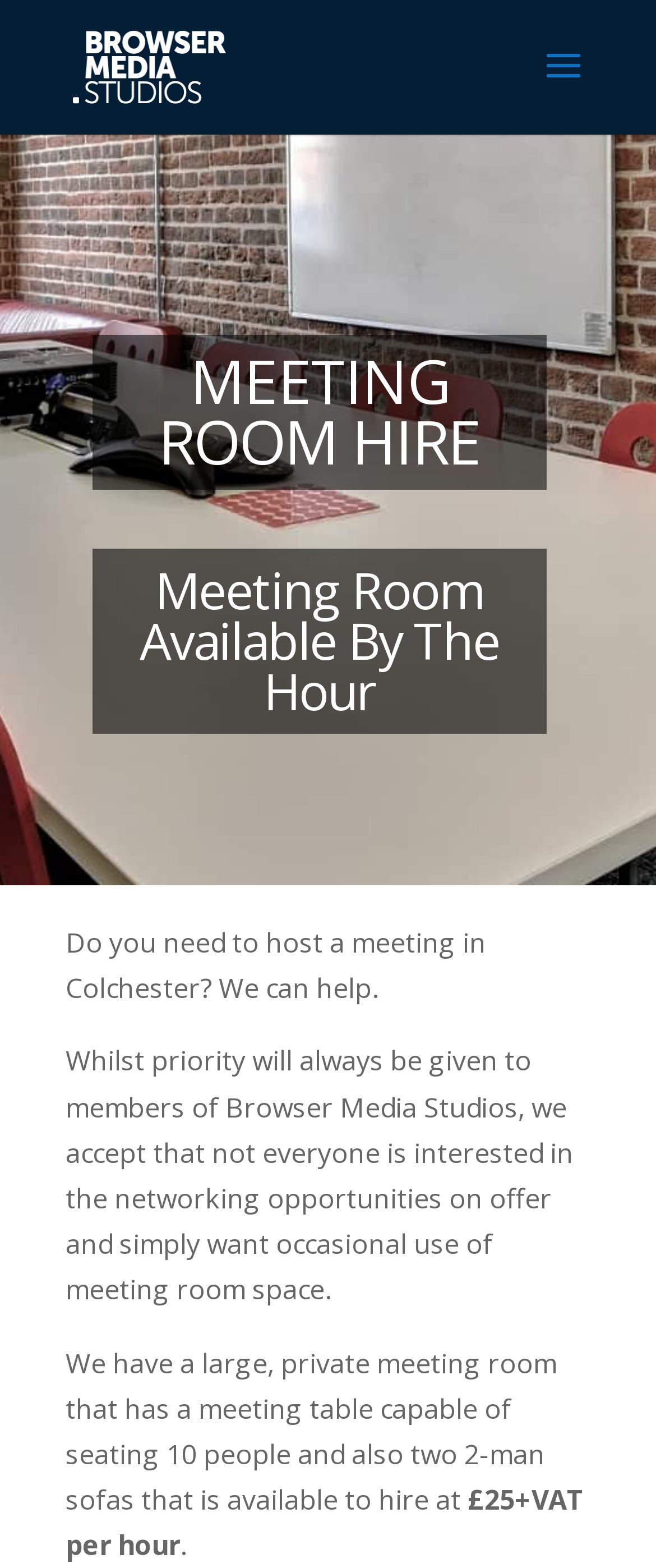Who gets priority for using the meeting room?
Provide a short answer using one word or a brief phrase based on the image.

Members of Browser Media Studios